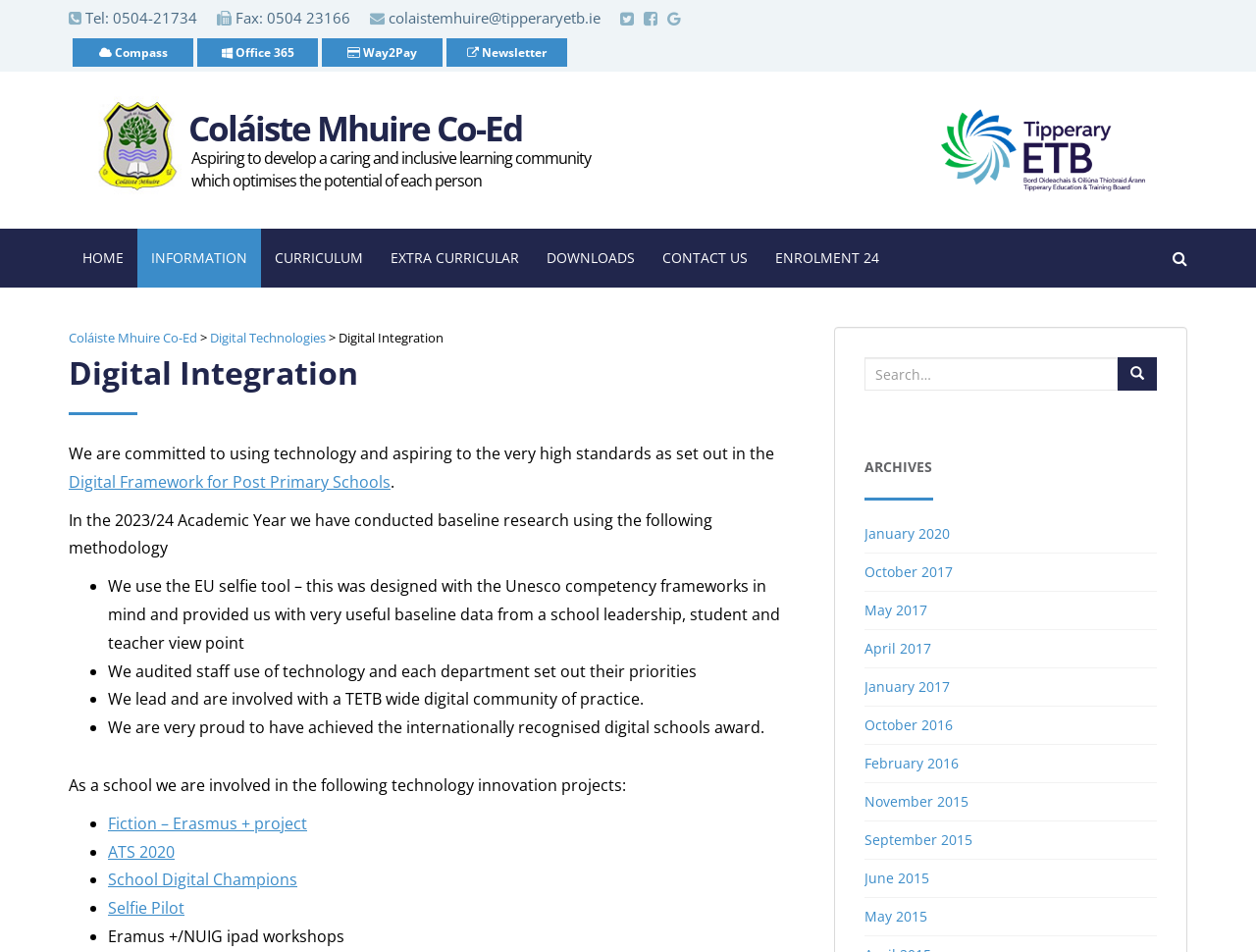Answer this question using a single word or a brief phrase:
What is the name of the school?

Coláiste Mhuire Co-Ed